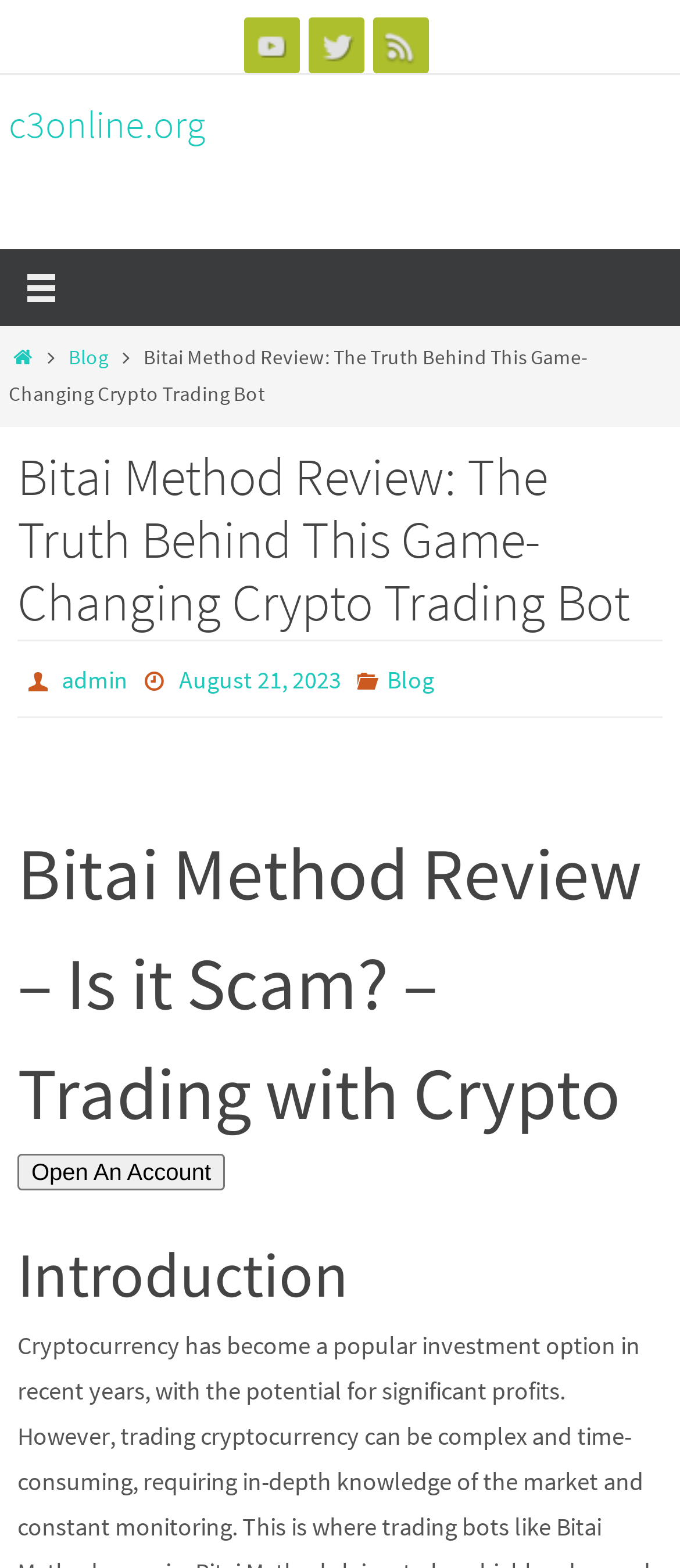Highlight the bounding box coordinates of the element that should be clicked to carry out the following instruction: "Go to Home". The coordinates must be given as four float numbers ranging from 0 to 1, i.e., [left, top, right, bottom].

[0.013, 0.22, 0.054, 0.236]